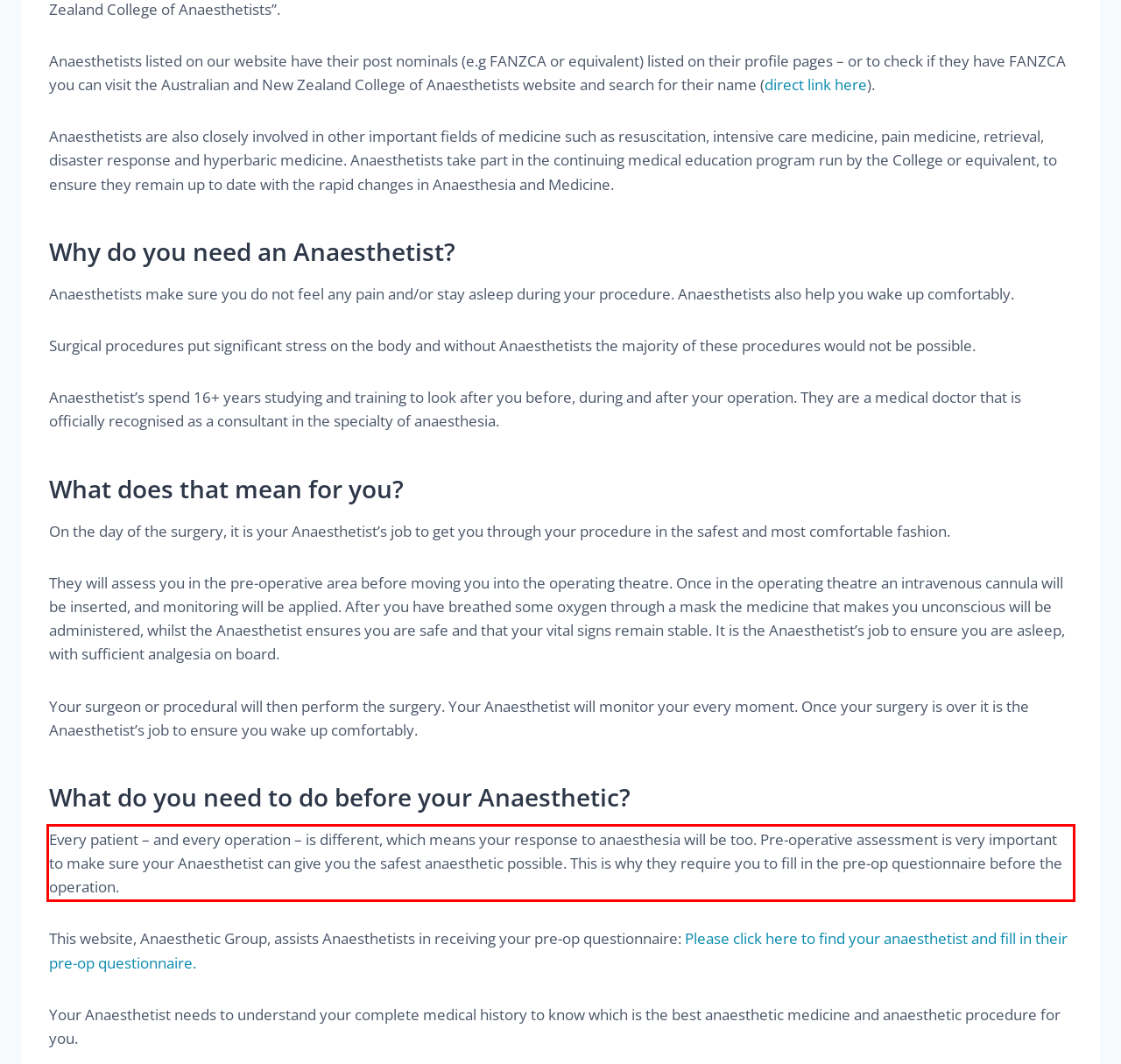Analyze the red bounding box in the provided webpage screenshot and generate the text content contained within.

Every patient – and every operation – is different, which means your response to anaesthesia will be too. Pre-operative assessment is very important to make sure your Anaesthetist can give you the safest anaesthetic possible. This is why they require you to fill in the pre-op questionnaire before the operation.